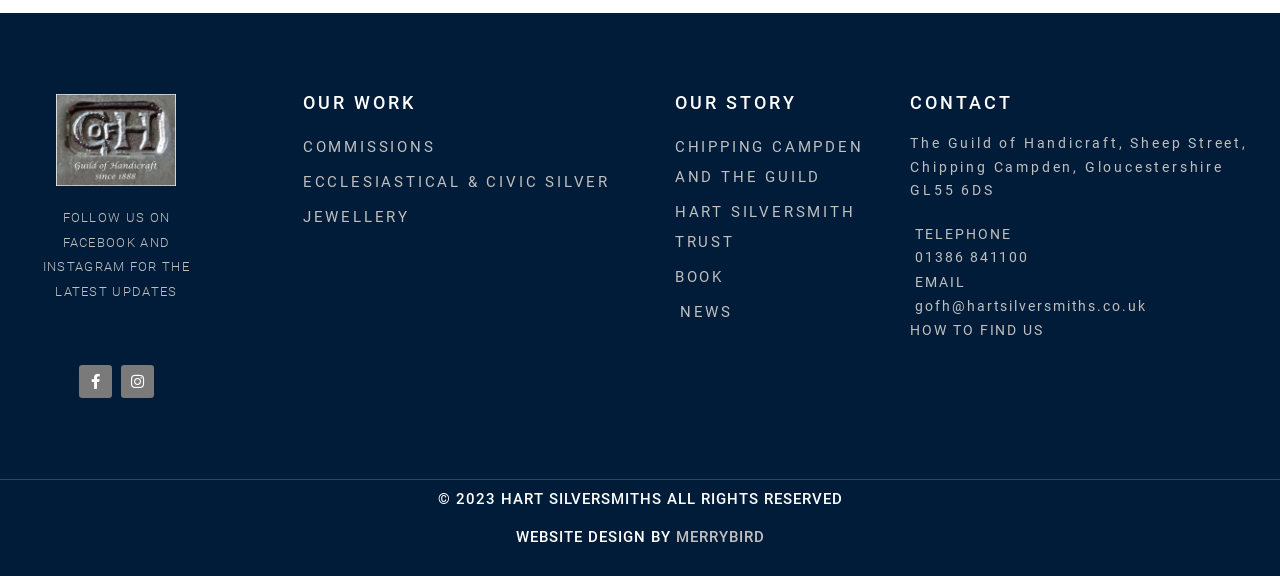Locate the coordinates of the bounding box for the clickable region that fulfills this instruction: "Visit our commissions page".

[0.237, 0.229, 0.512, 0.281]